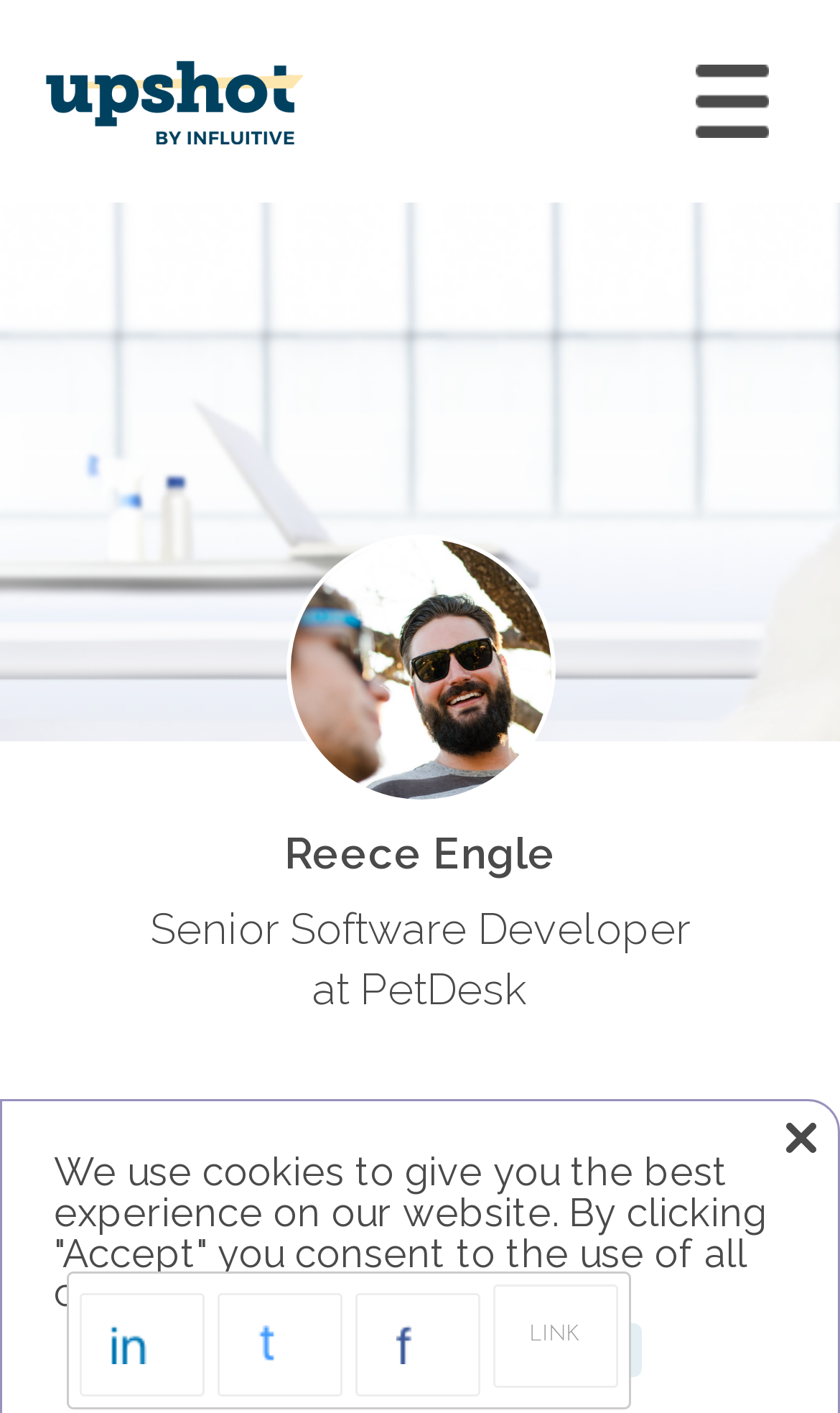Using the webpage screenshot and the element description Reject, determine the bounding box coordinates. Specify the coordinates in the format (top-left x, top-left y, bottom-right x, bottom-right y) with values ranging from 0 to 1.

[0.508, 0.936, 0.764, 0.975]